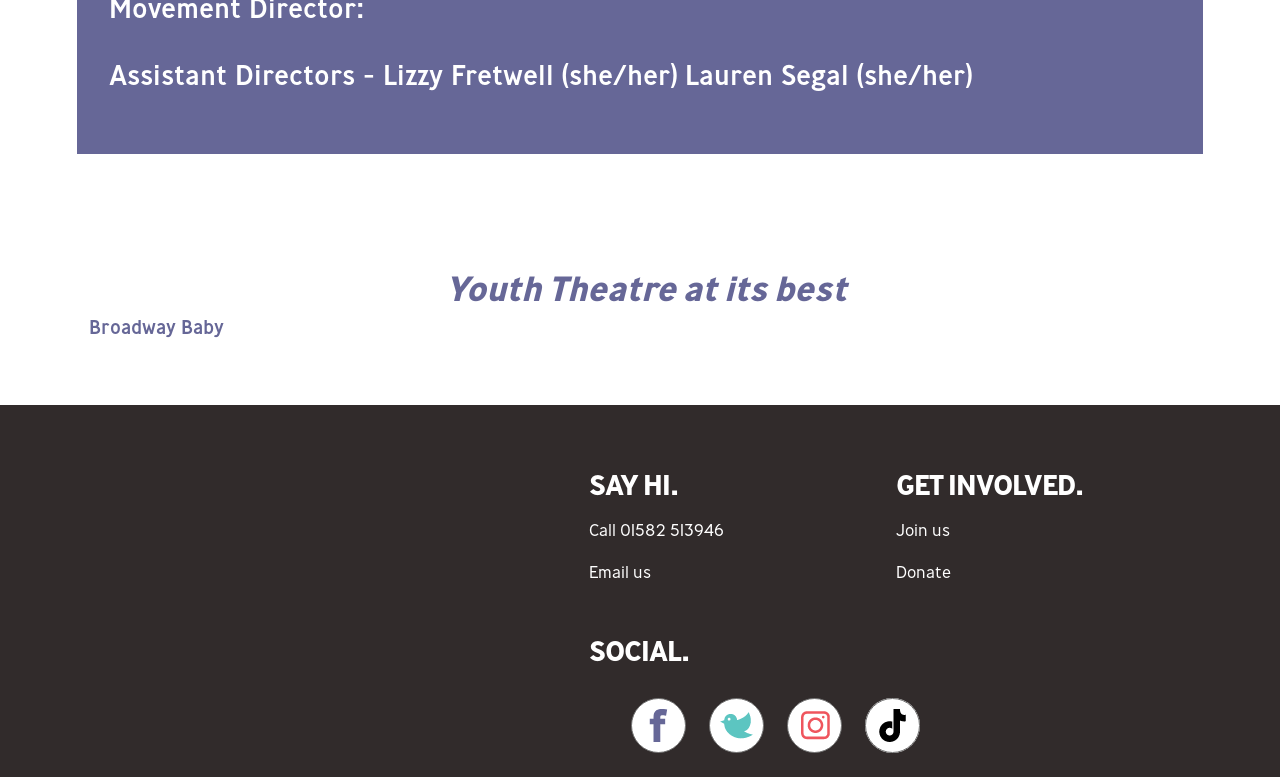What is the phone number to call?
Give a detailed explanation using the information visible in the image.

The phone number can be found by looking at the StaticText element with the text 'Call 01582 513946' which is located below the 'SAY HI.' heading.